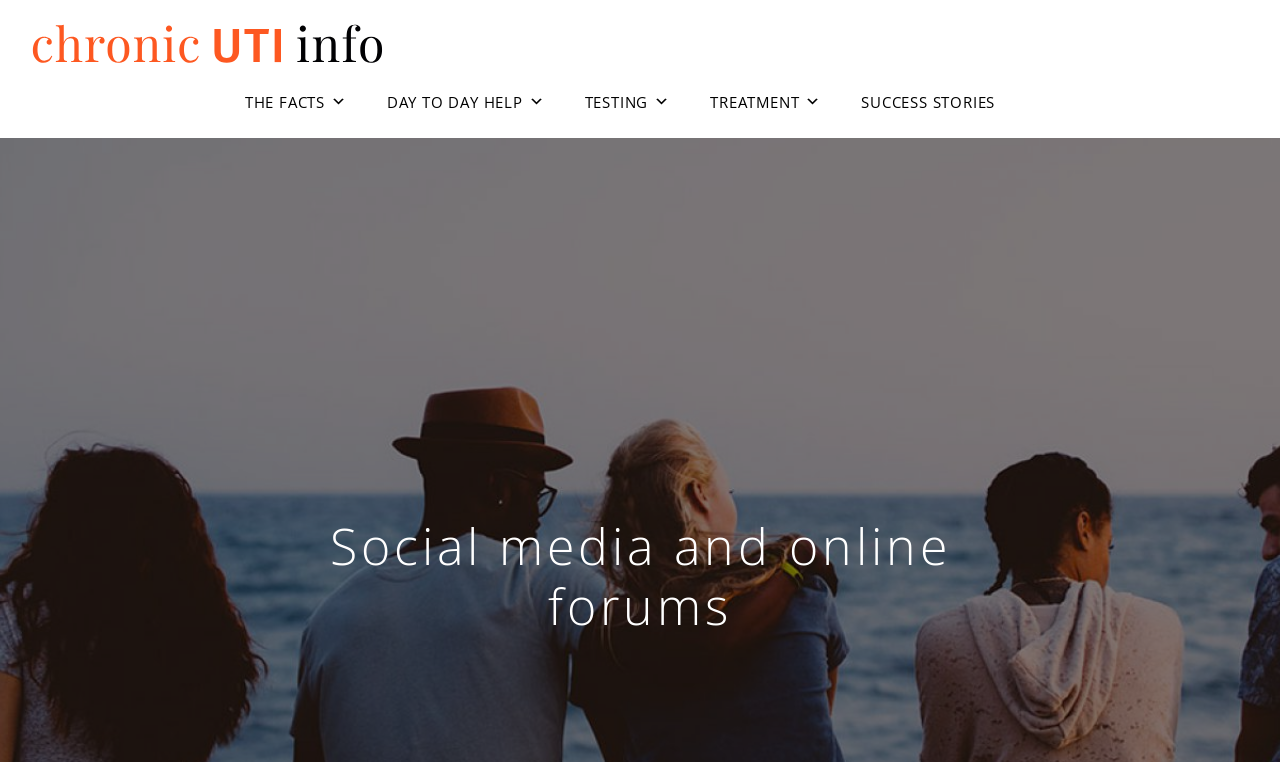Please give a succinct answer to the question in one word or phrase:
What is the name of the website?

Chronic UTI Info